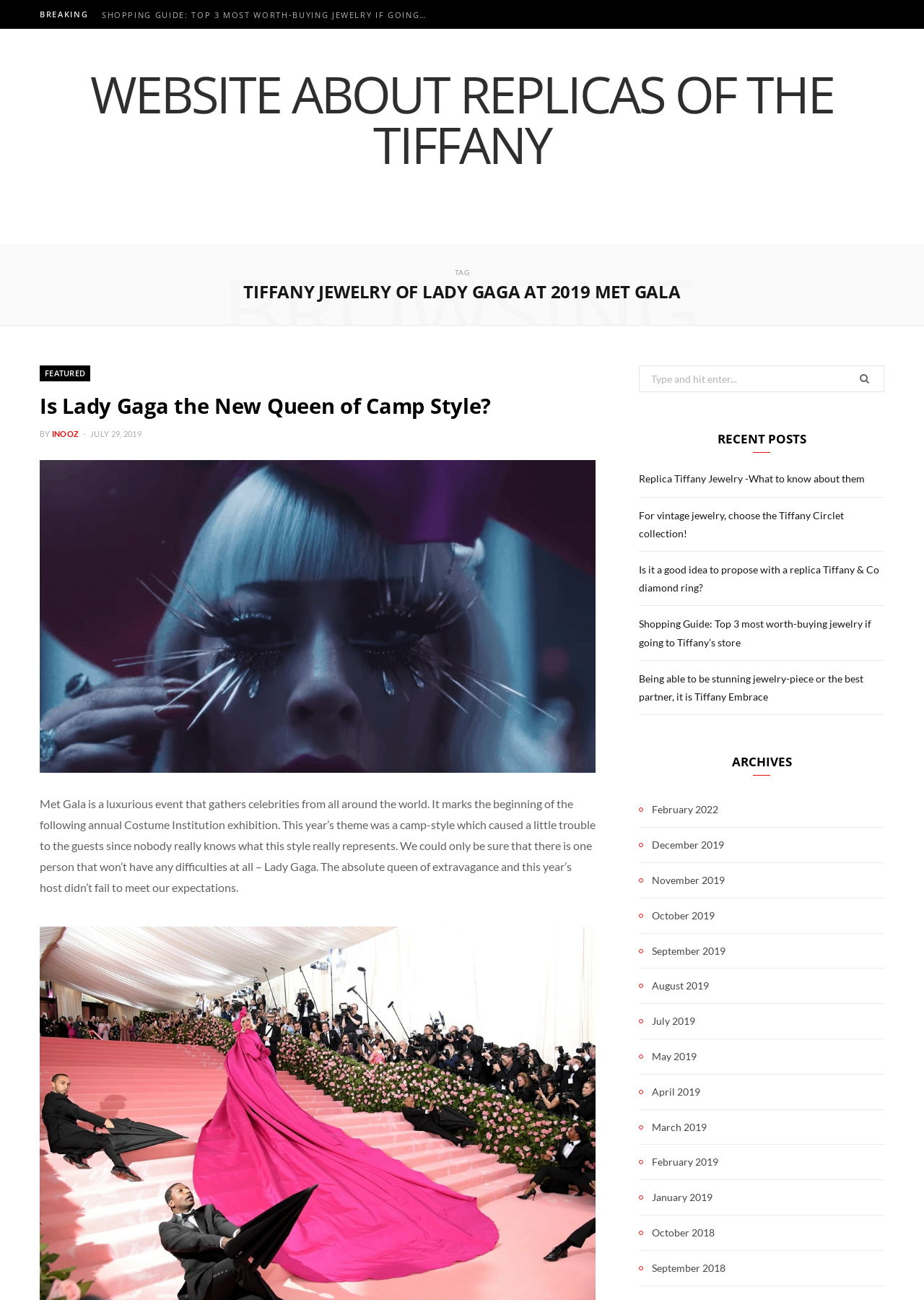Locate the bounding box coordinates of the area to click to fulfill this instruction: "Learn about replica Tiffany jewelry". The bounding box should be presented as four float numbers between 0 and 1, in the order [left, top, right, bottom].

[0.691, 0.364, 0.936, 0.373]